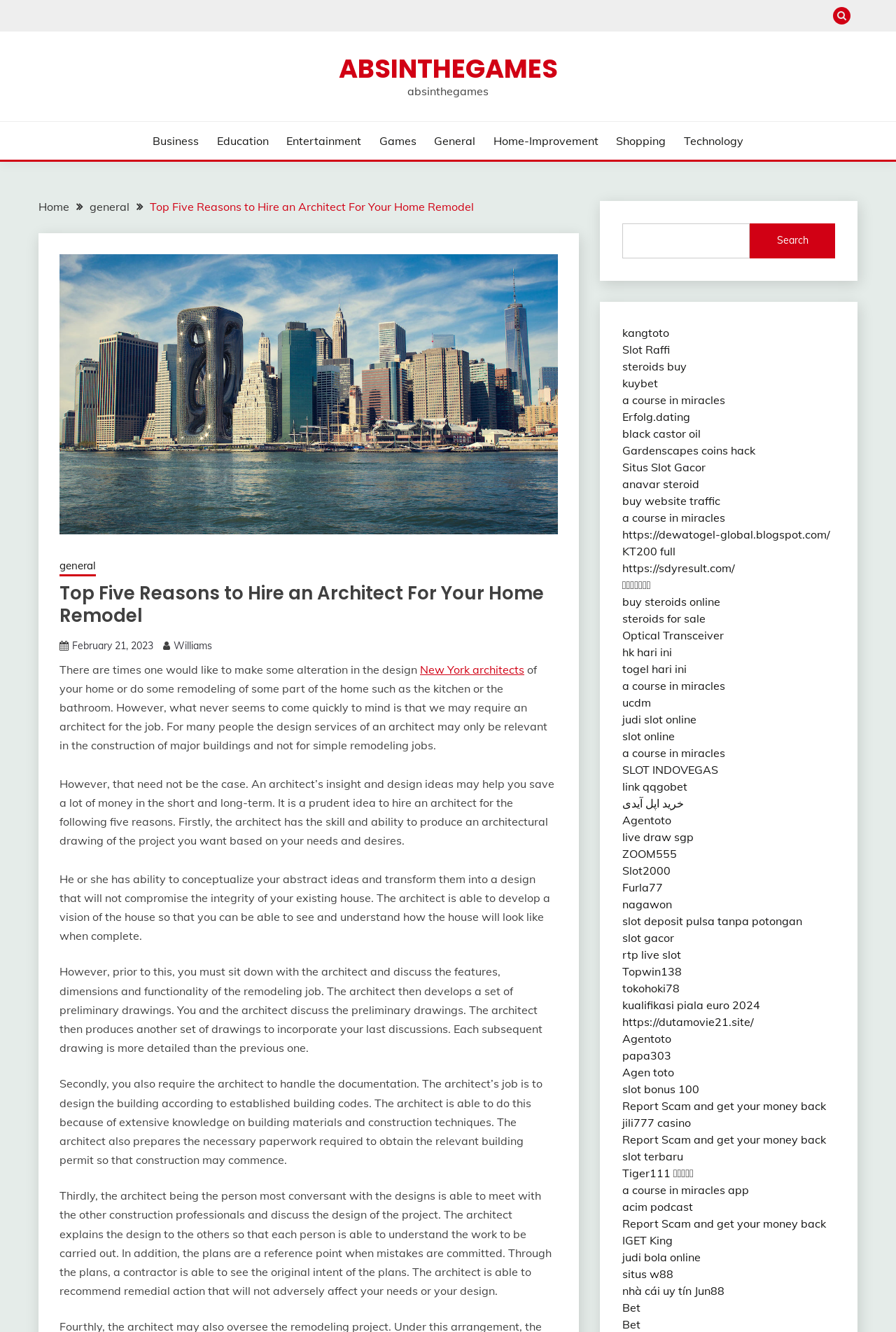Identify the bounding box coordinates of the area that should be clicked in order to complete the given instruction: "Click the 'ABSINTHEGAMES' link". The bounding box coordinates should be four float numbers between 0 and 1, i.e., [left, top, right, bottom].

[0.378, 0.038, 0.622, 0.065]